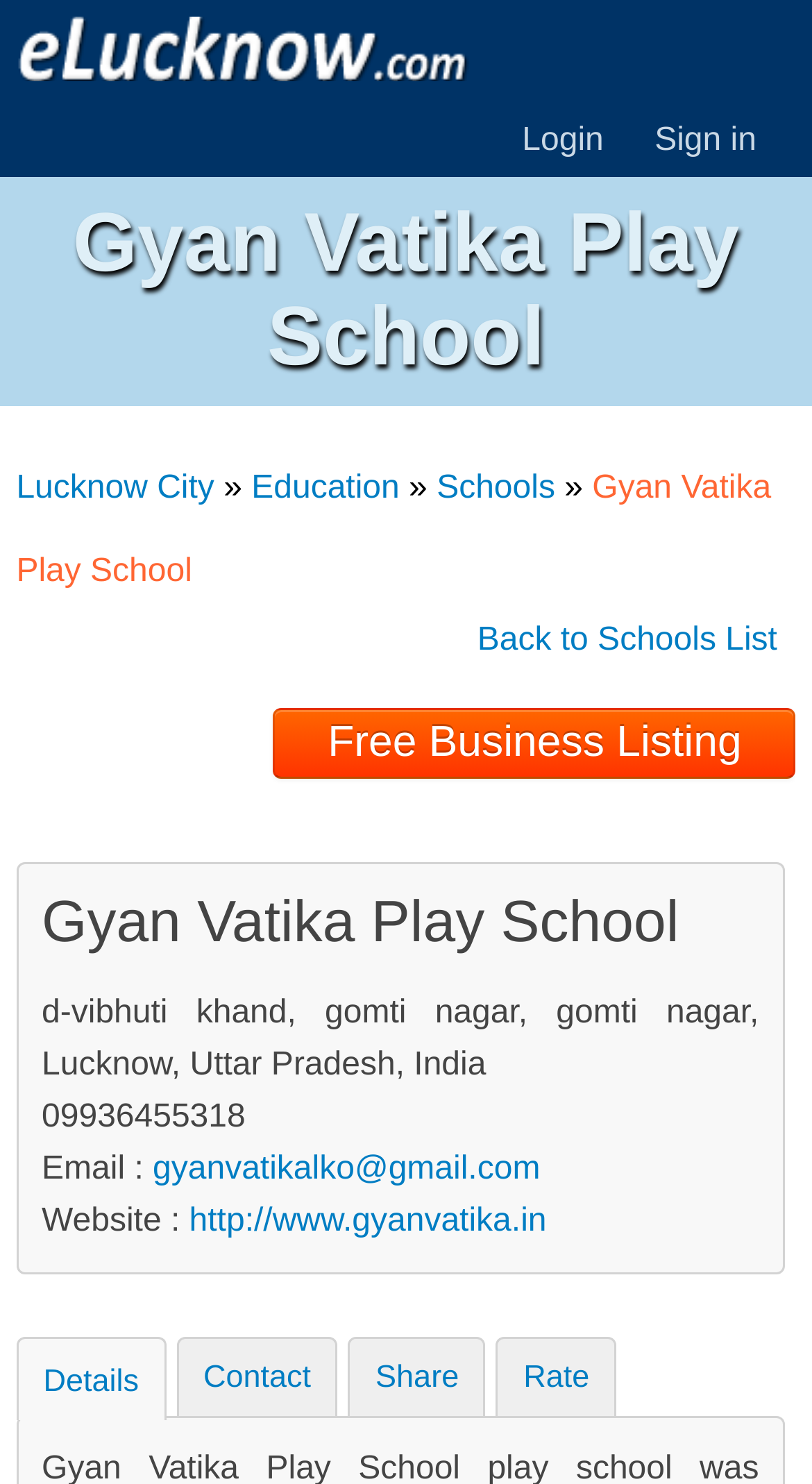Provide the bounding box coordinates of the HTML element described by the text: "Details".

[0.023, 0.905, 0.202, 0.957]